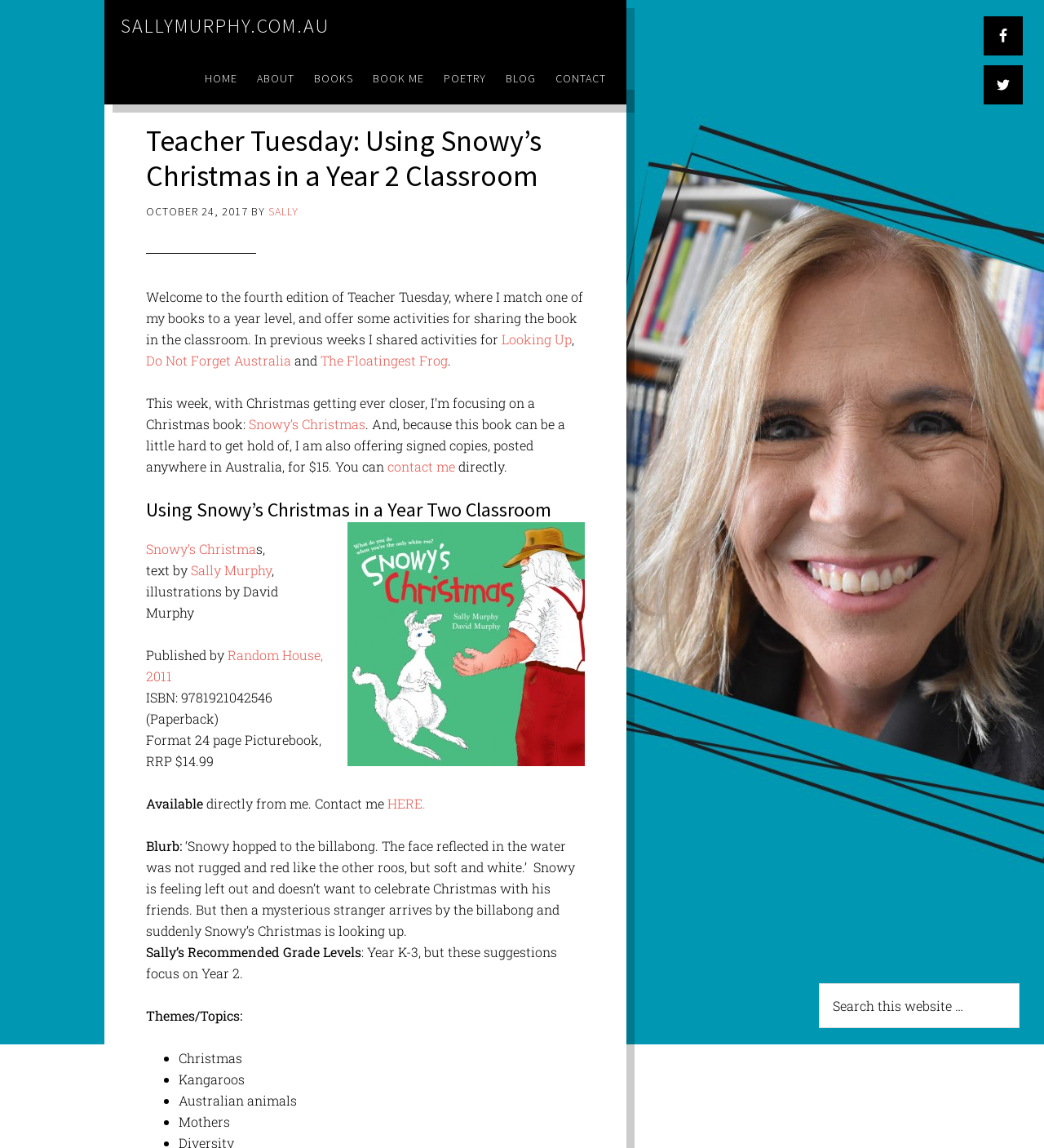Refer to the image and provide an in-depth answer to the question:
What is the recommended grade level for Snowy's Christmas?

The recommended grade level for Snowy's Christmas can be found in the section 'Sally's Recommended Grade Levels' which says 'Year K-3, but these suggestions focus on Year 2'.